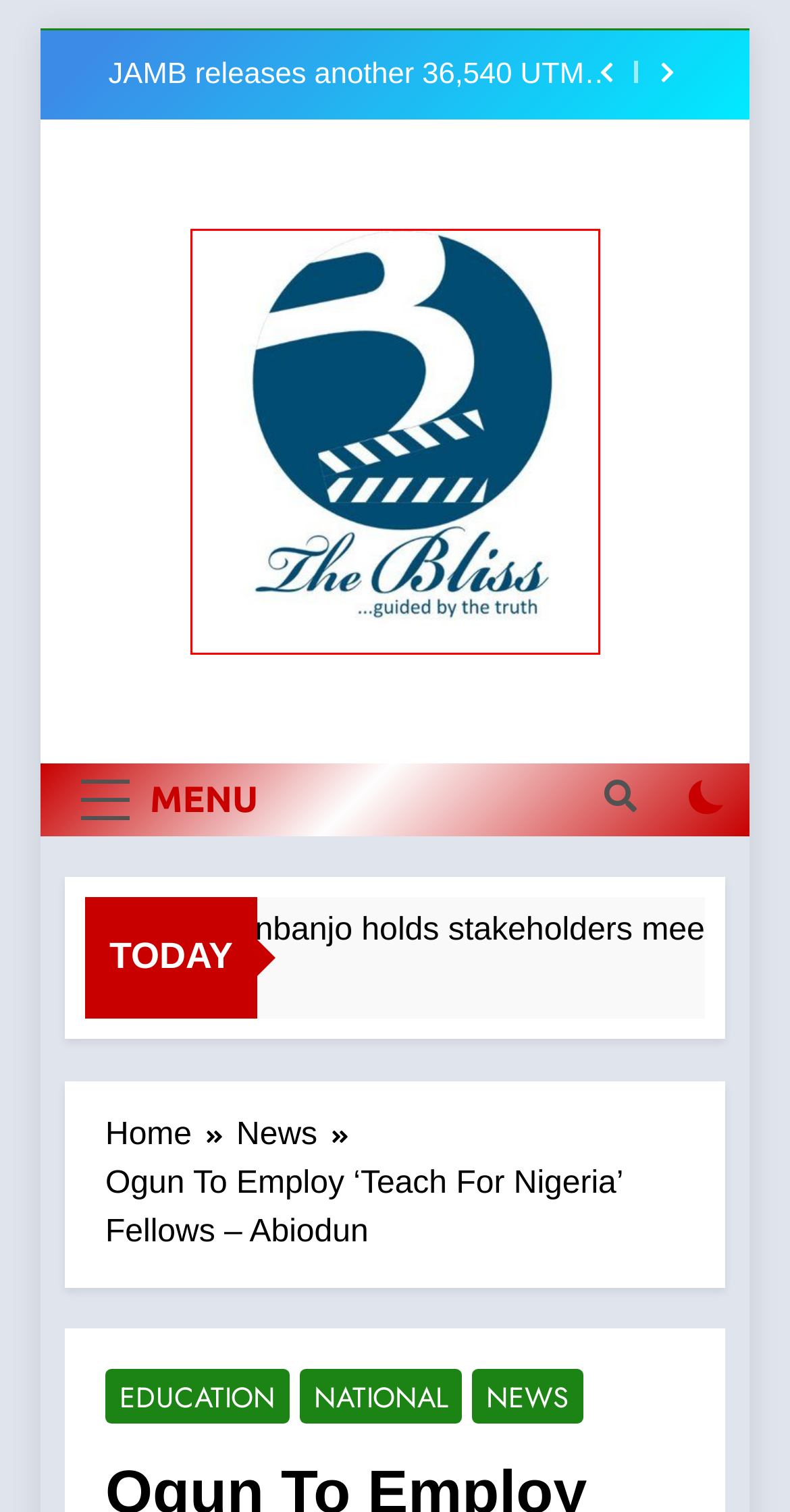Look at the screenshot of a webpage, where a red bounding box highlights an element. Select the best description that matches the new webpage after clicking the highlighted element. Here are the candidates:
A. September 2022 - The Bliss News
B. National Archives - The Bliss News
C. FG Suspends Cybersecurity Levy - The Bliss News
D. News Archives - The Bliss News
E. Economy Archives - The Bliss News
F. The Bliss News - Your #1 stop for news
G. November 2023 - The Bliss News
H. Education Archives - The Bliss News

F